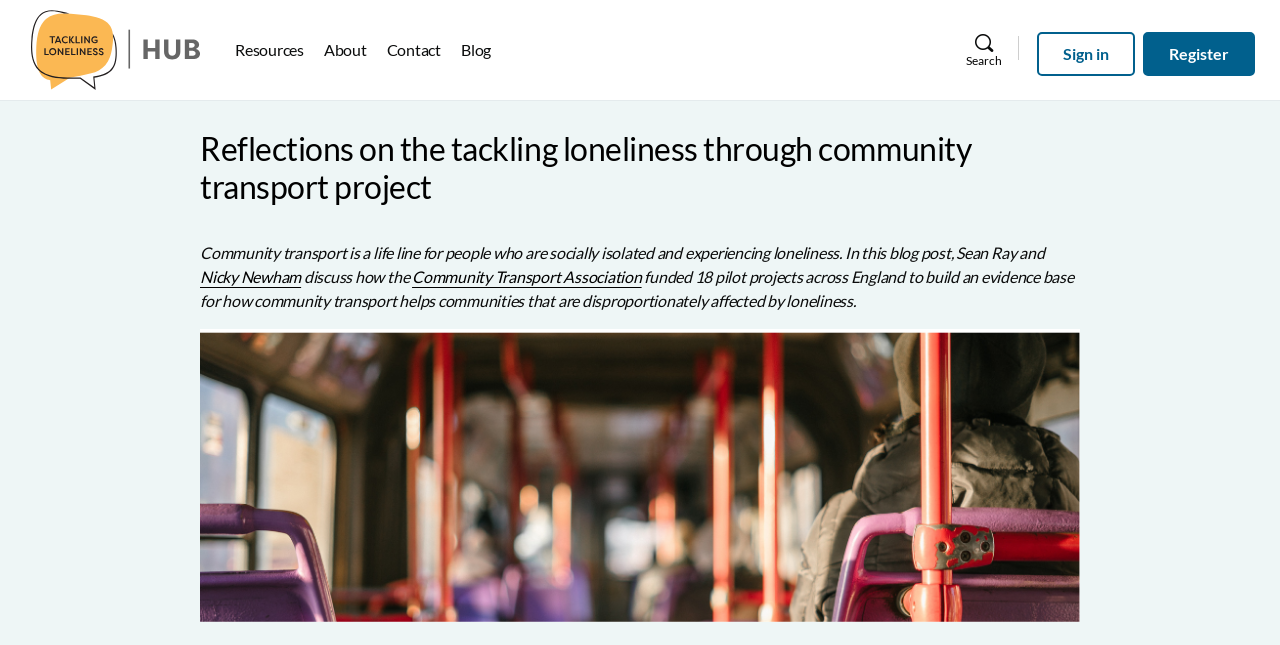What is the image on the webpage about? From the image, respond with a single word or brief phrase.

A person sitting on a bus